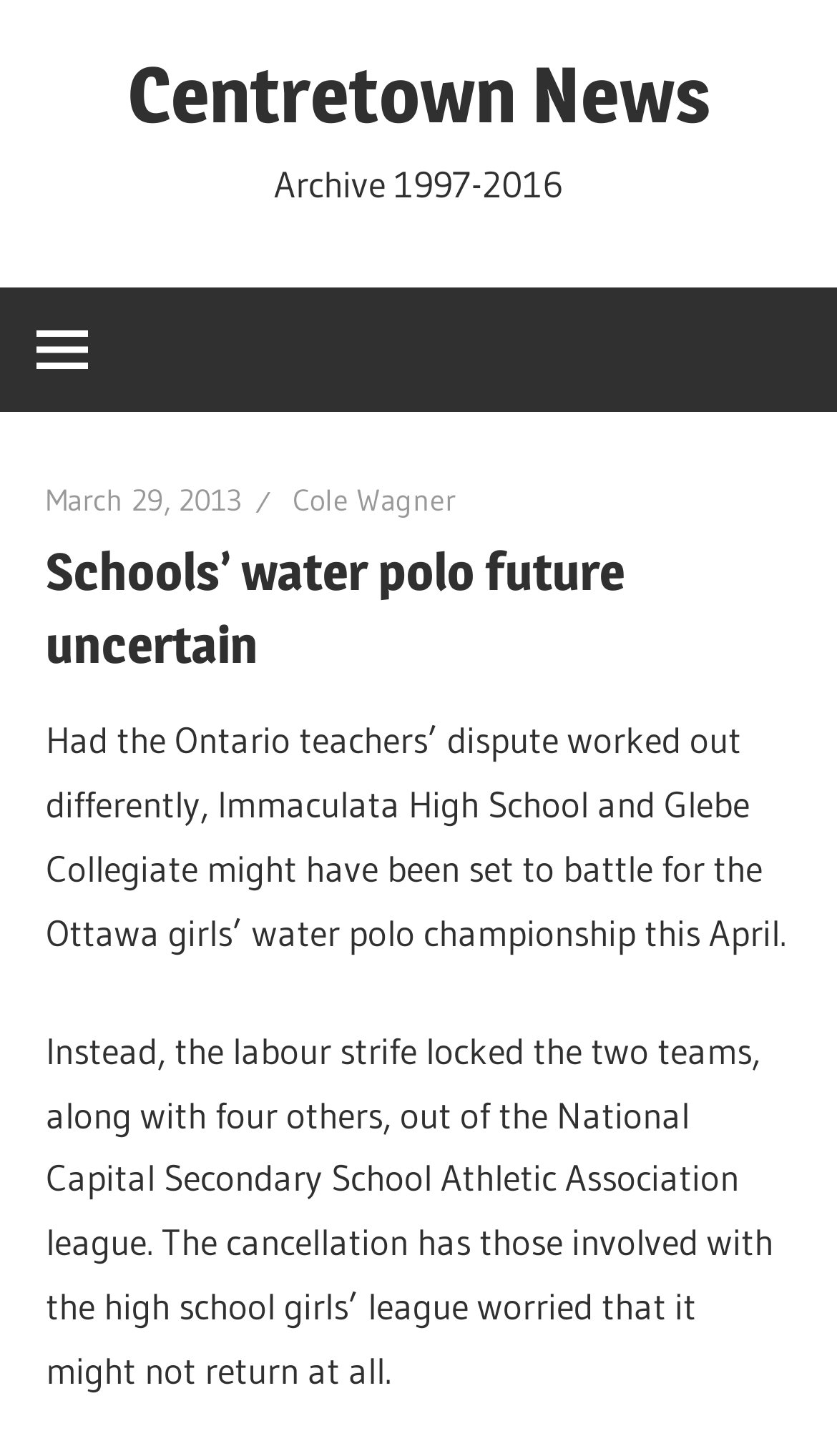Please identify the webpage's heading and generate its text content.

Schools’ water polo future uncertain